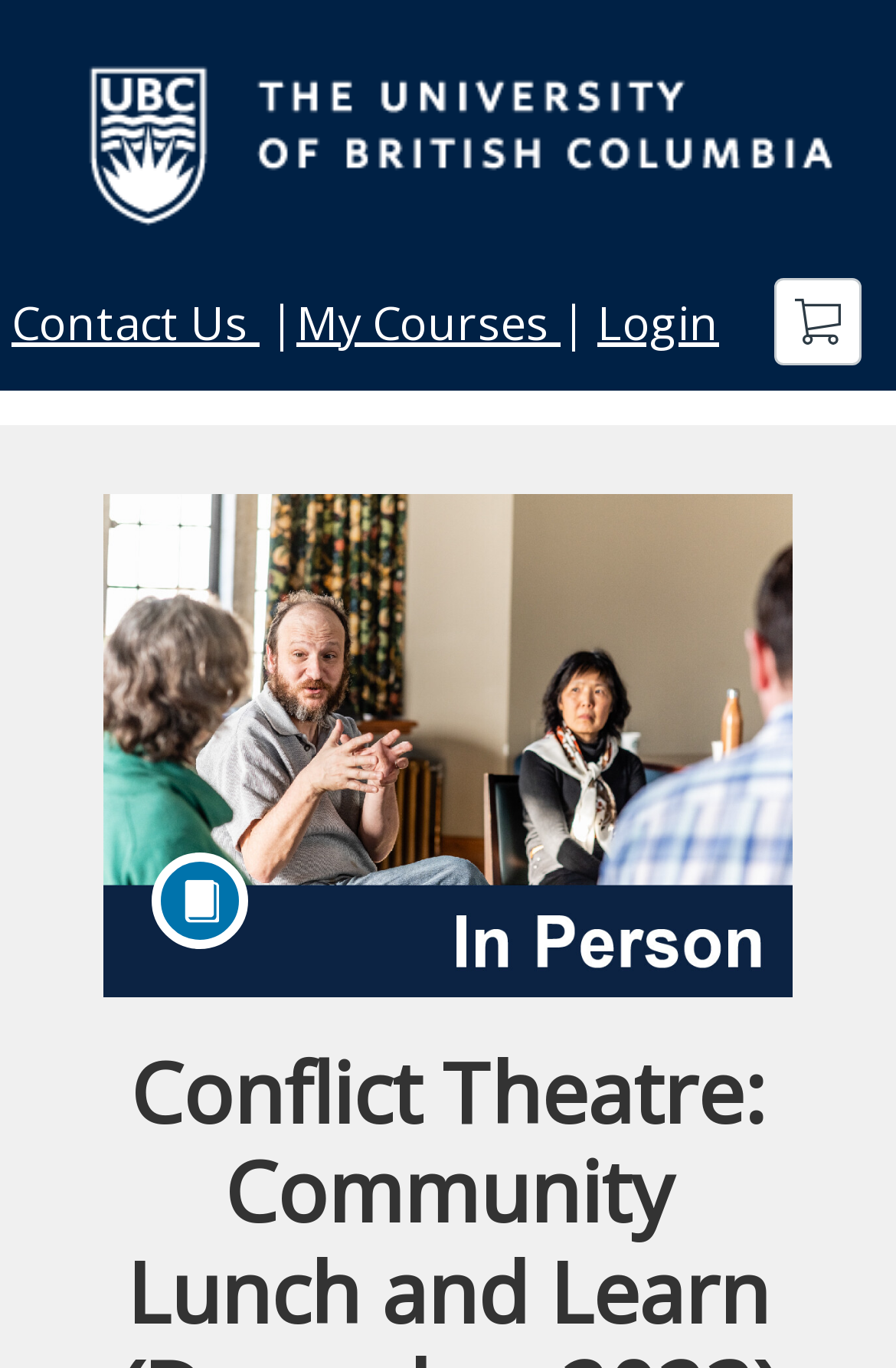Bounding box coordinates are specified in the format (top-left x, top-left y, bottom-right x, bottom-right y). All values are floating point numbers bounded between 0 and 1. Please provide the bounding box coordinate of the region this sentence describes: Cart

[0.864, 0.203, 0.962, 0.267]